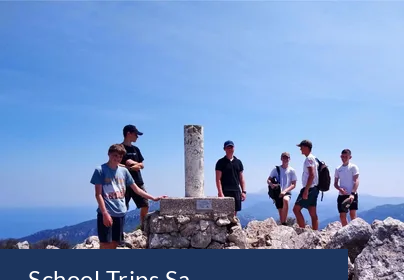What does the white stone marker indicate?
From the details in the image, provide a complete and detailed answer to the question.

According to the caption, the tall, white stone marker at the center of the image highlights the sense of achievement, indicating that the group has reached the summit.